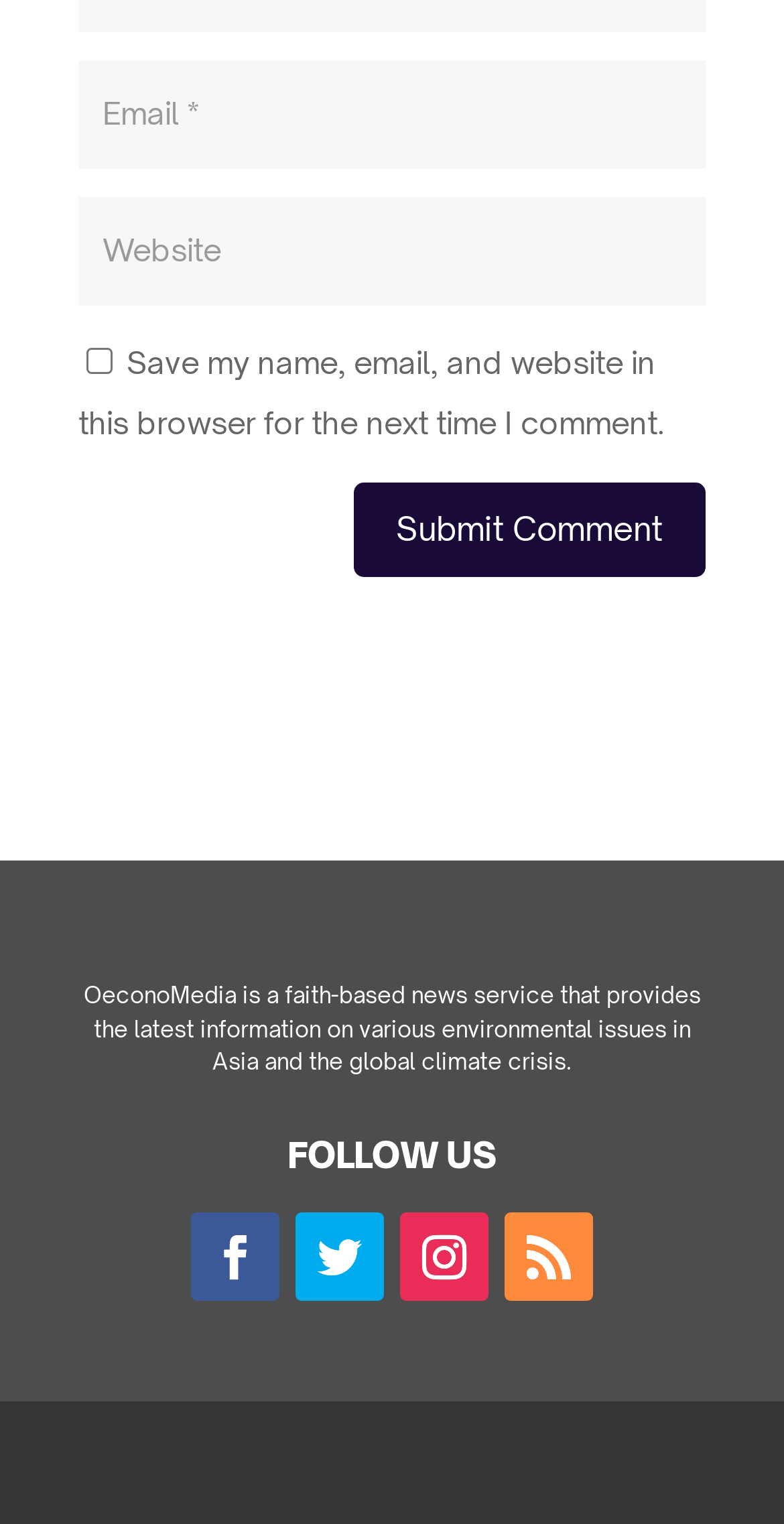Can you identify the bounding box coordinates of the clickable region needed to carry out this instruction: 'Input website URL'? The coordinates should be four float numbers within the range of 0 to 1, stated as [left, top, right, bottom].

[0.1, 0.13, 0.9, 0.201]